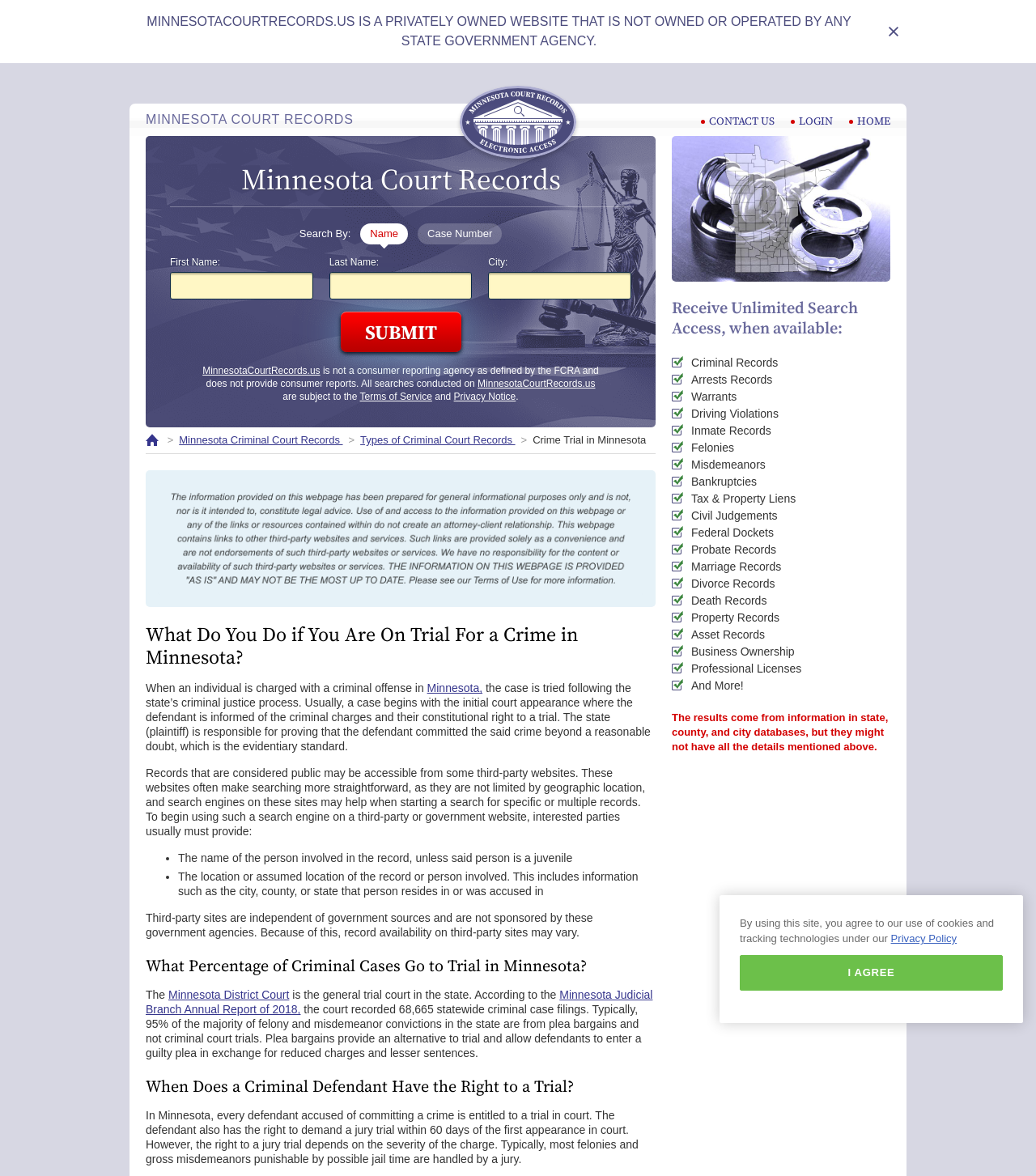Could you determine the bounding box coordinates of the clickable element to complete the instruction: "Login"? Provide the coordinates as four float numbers between 0 and 1, i.e., [left, top, right, bottom].

[0.763, 0.097, 0.804, 0.11]